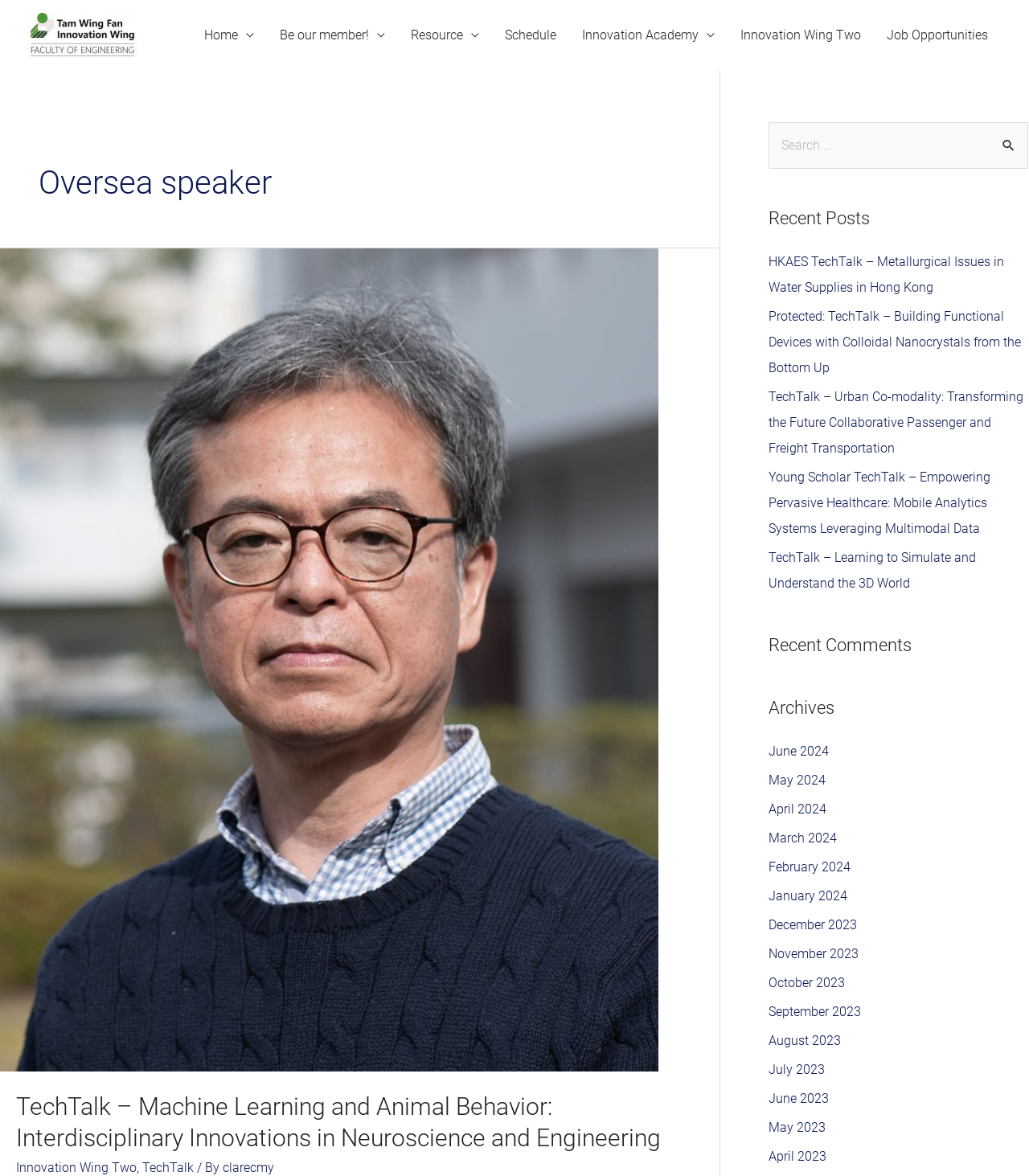Locate the bounding box coordinates of the clickable part needed for the task: "Search for something".

[0.964, 0.104, 0.999, 0.133]